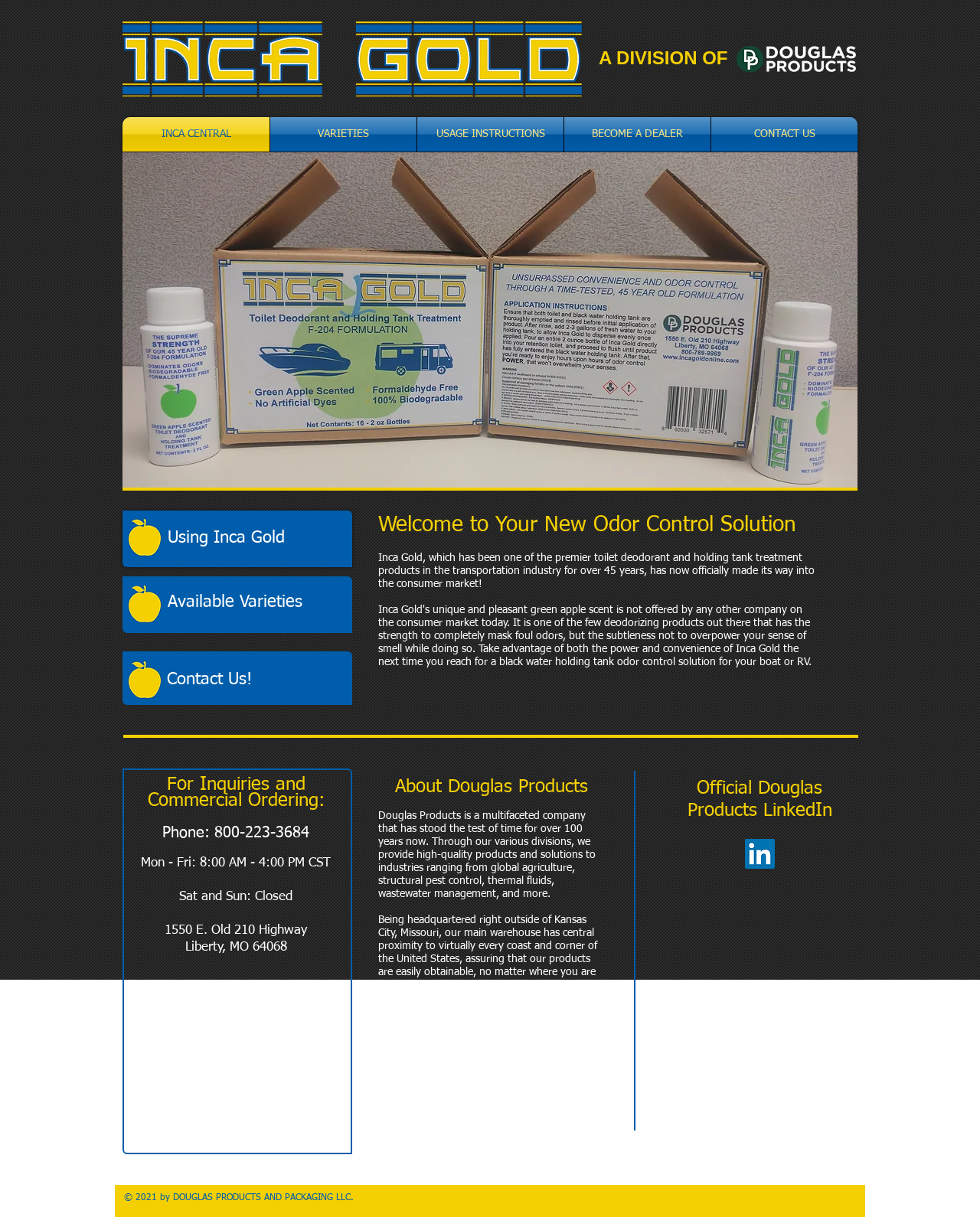Find the bounding box coordinates of the clickable area that will achieve the following instruction: "view the image of Berry Hill".

None